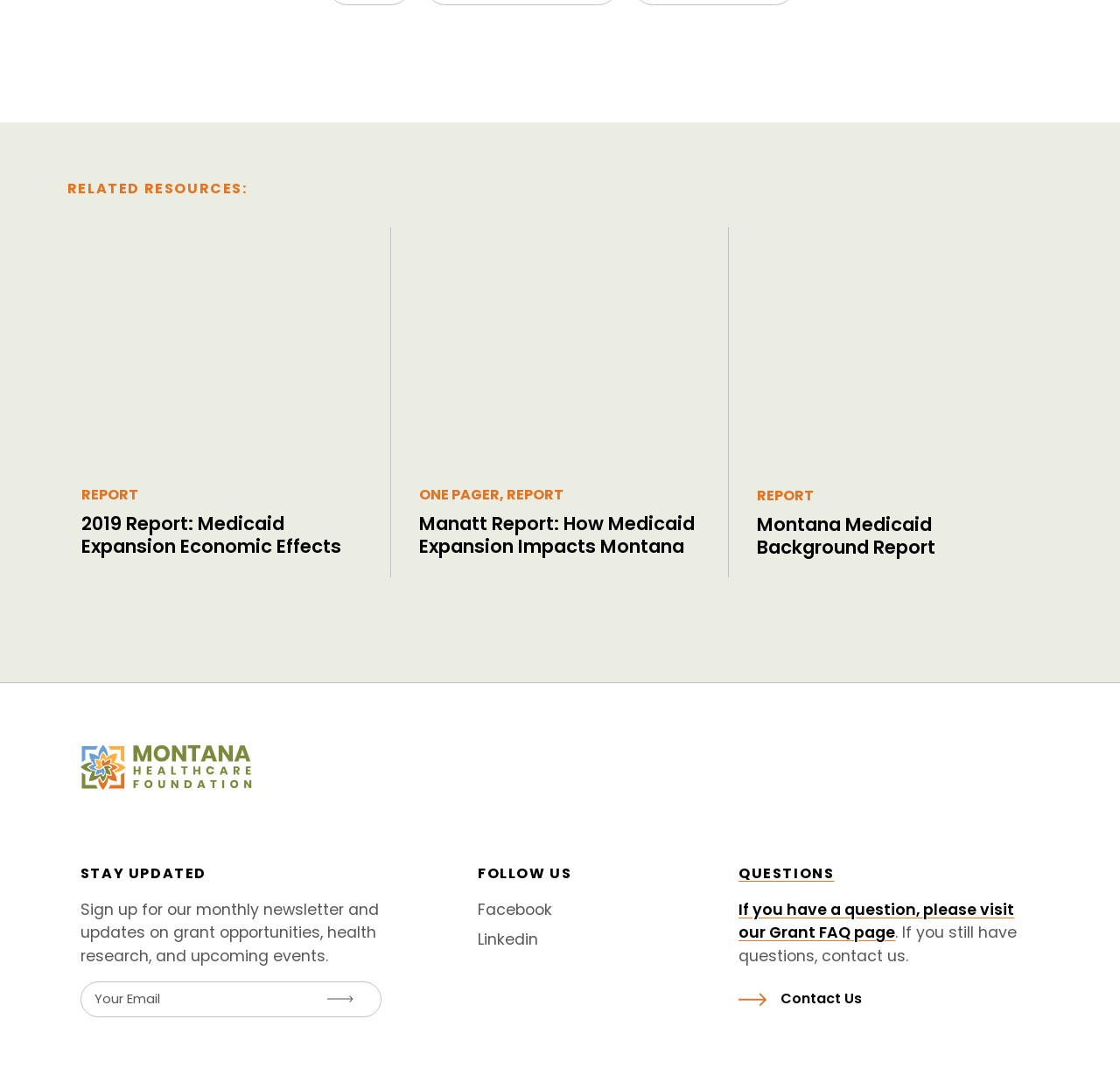Please give the bounding box coordinates of the area that should be clicked to fulfill the following instruction: "Read Montana Medicaid Background Report". The coordinates should be in the format of four float numbers from 0 to 1, i.e., [left, top, right, bottom].

[0.676, 0.247, 0.927, 0.513]